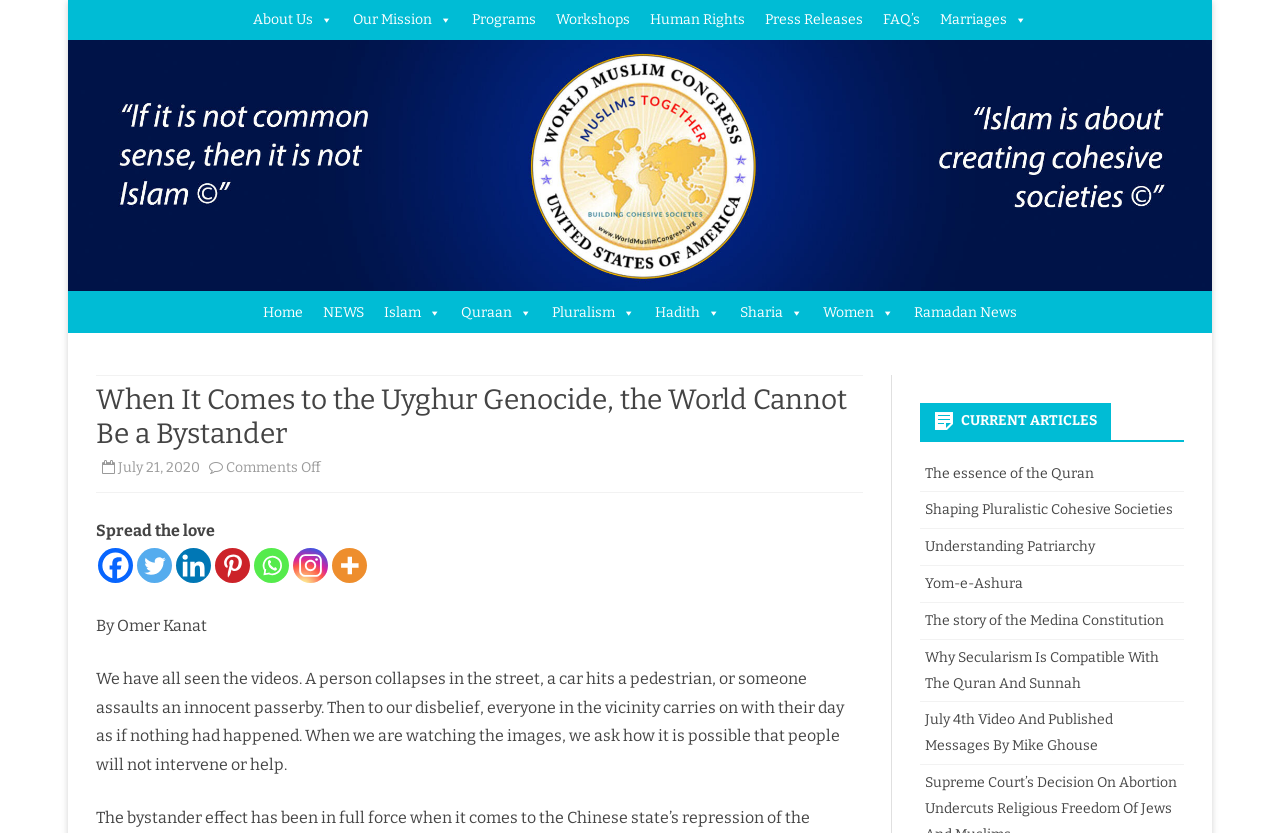Using the image as a reference, answer the following question in as much detail as possible:
What is the name of the organization?

The name of the organization can be found in the top-left corner of the webpage, where it says 'World Muslim Congress' in a logo format.